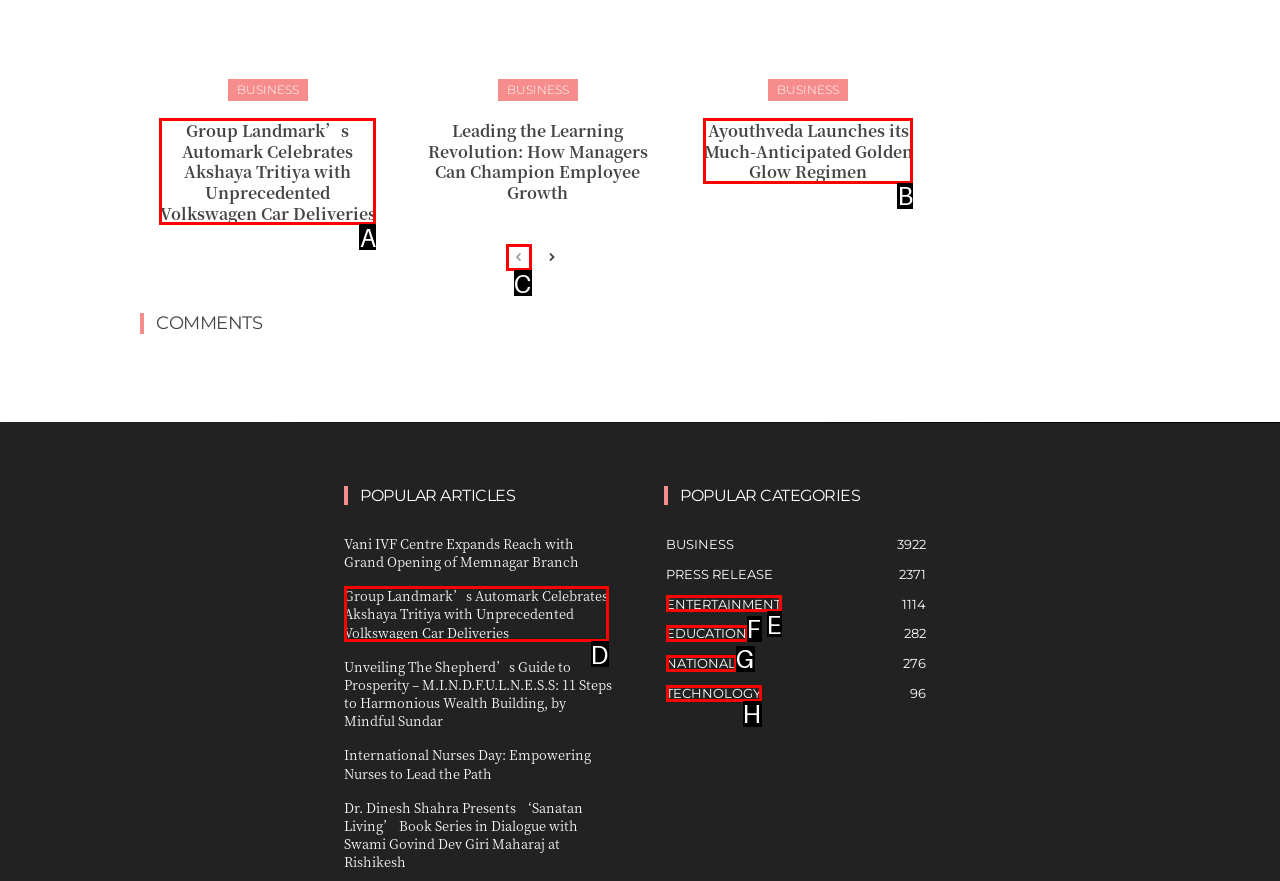Using the given description: National276, identify the HTML element that corresponds best. Answer with the letter of the correct option from the available choices.

G